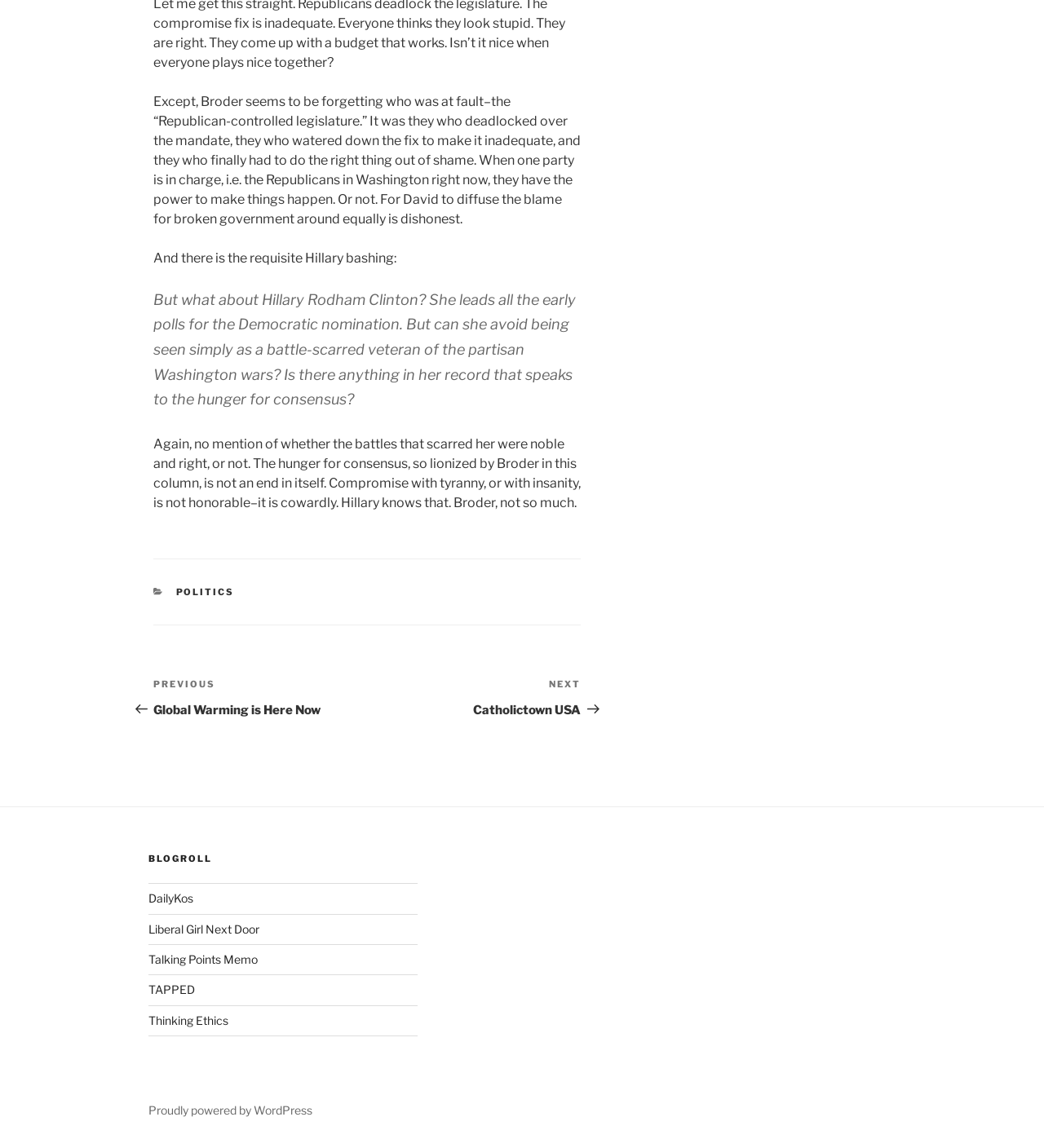Using the information in the image, give a comprehensive answer to the question: 
What is the topic of the article?

Based on the content of the article, it appears to be discussing politics, specifically criticizing David Broder's column and mentioning Hillary Rodham Clinton. The categories section also lists 'POLITICS' as a category, further supporting this conclusion.